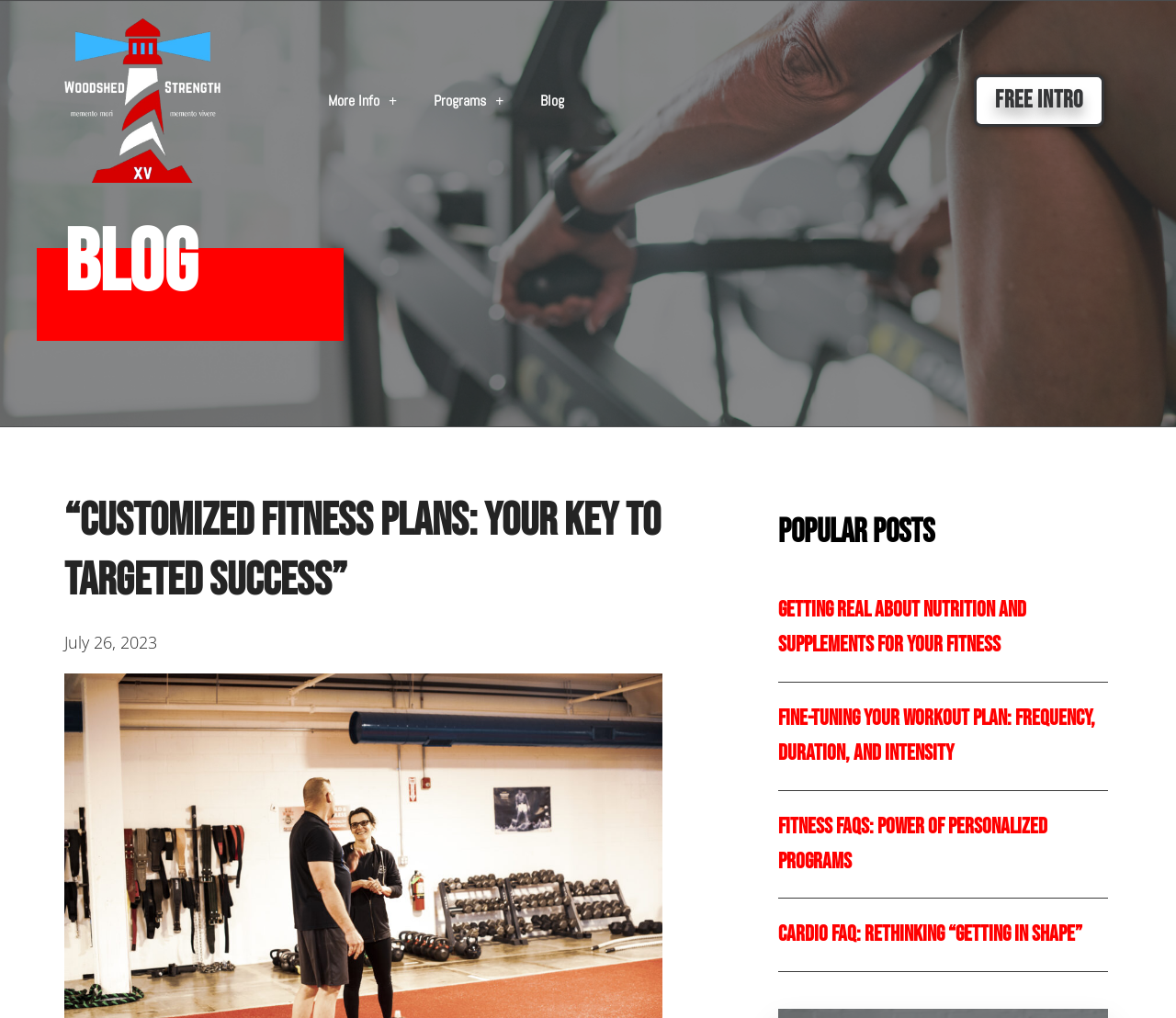What is the date of the latest blog post?
Please use the image to provide an in-depth answer to the question.

I found the time element [406] on the webpage, which contains the static text 'July 26, 2023' [410]. This suggests that the latest blog post was published on this date.